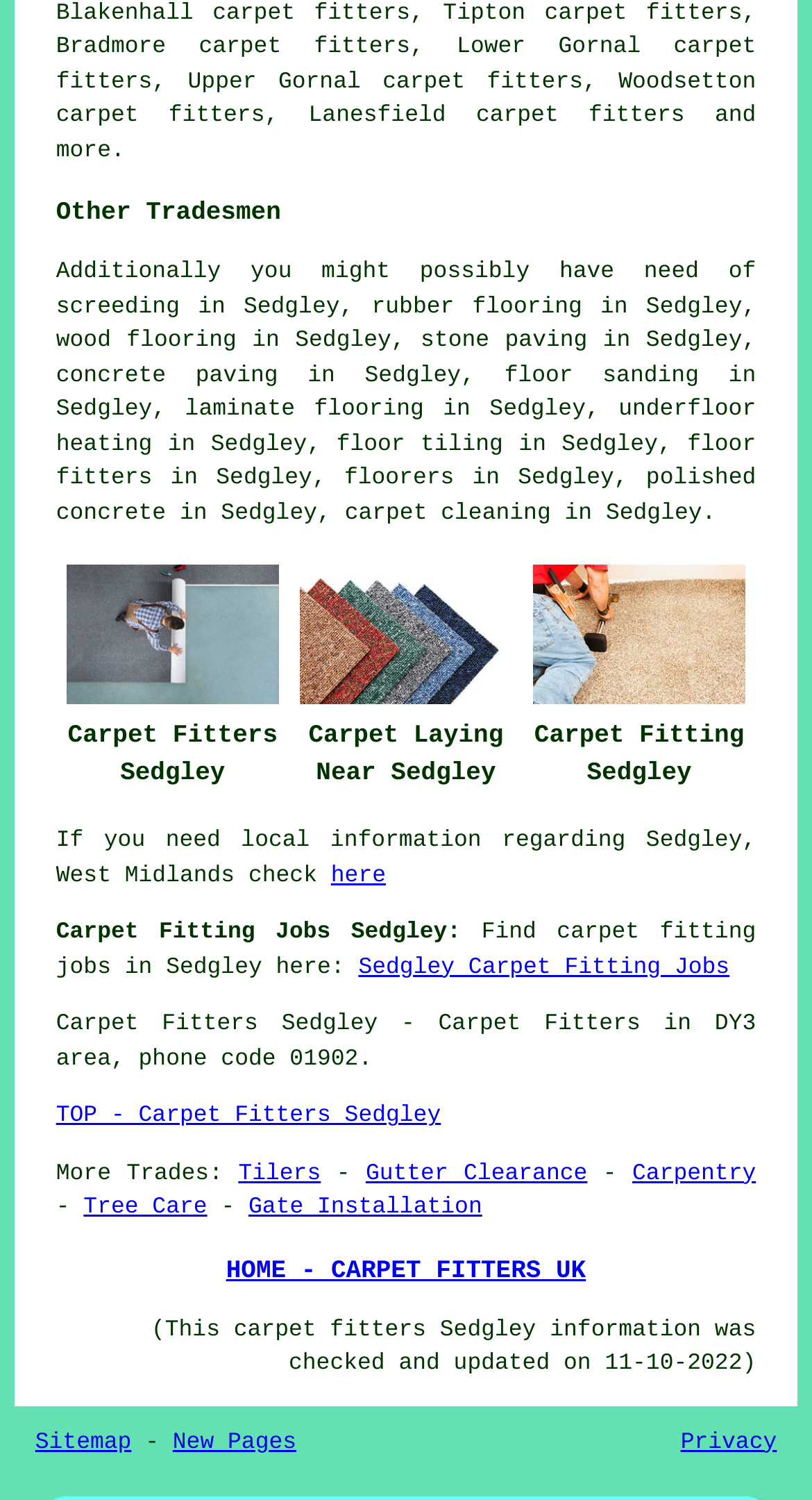What area does the webpage focus on?
Deliver a detailed and extensive answer to the question.

The webpage mentions Sedgley multiple times, including in the text 'Carpet Fitting Sedgley' and 'Carpet Fitters in DY3 area, phone code 01902', indicating that the webpage is focused on providing information about carpet fitters in the Sedgley area.